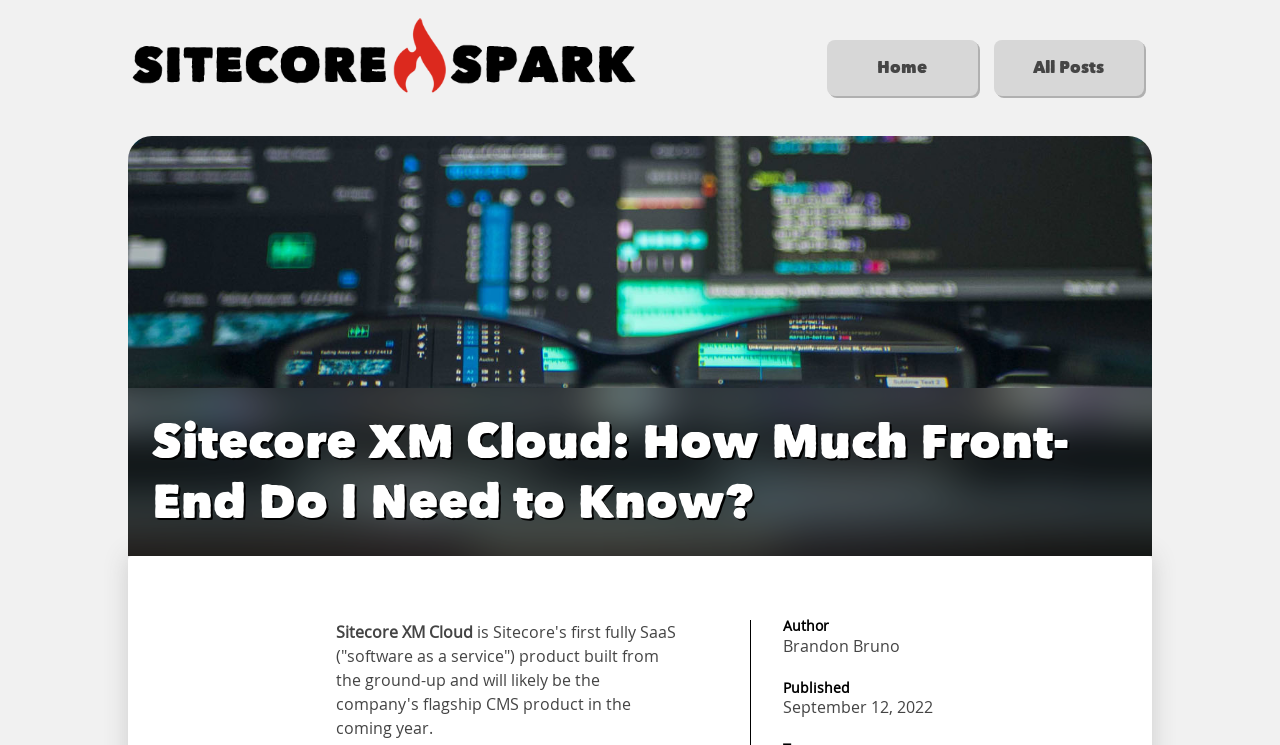Provide a short answer to the following question with just one word or phrase: When was the article published?

September 12, 2022